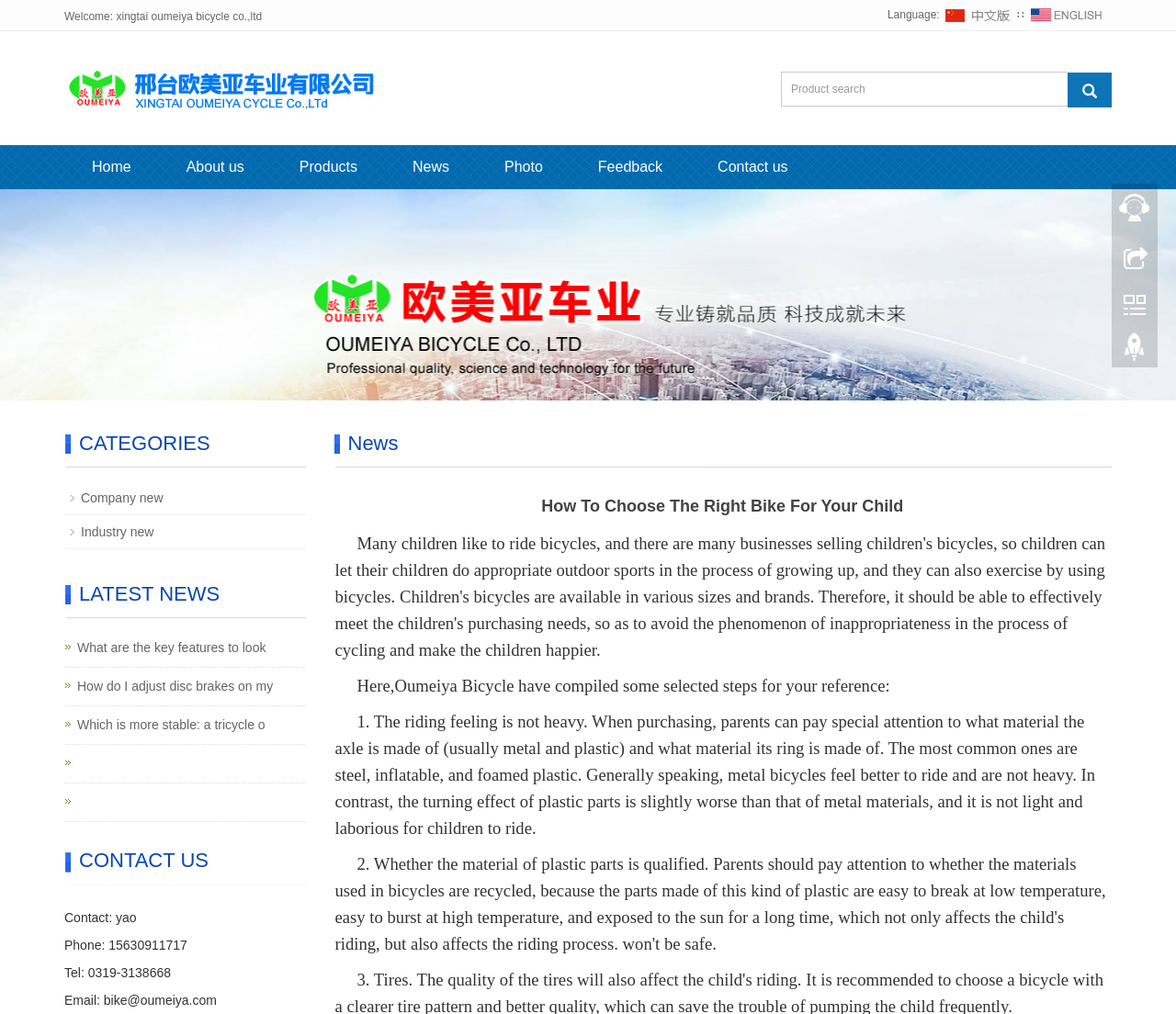From the screenshot, find the bounding box of the UI element matching this description: "title="Return to the top"". Supply the bounding box coordinates in the form [left, top, right, bottom], each a float between 0 and 1.

[0.945, 0.324, 0.984, 0.37]